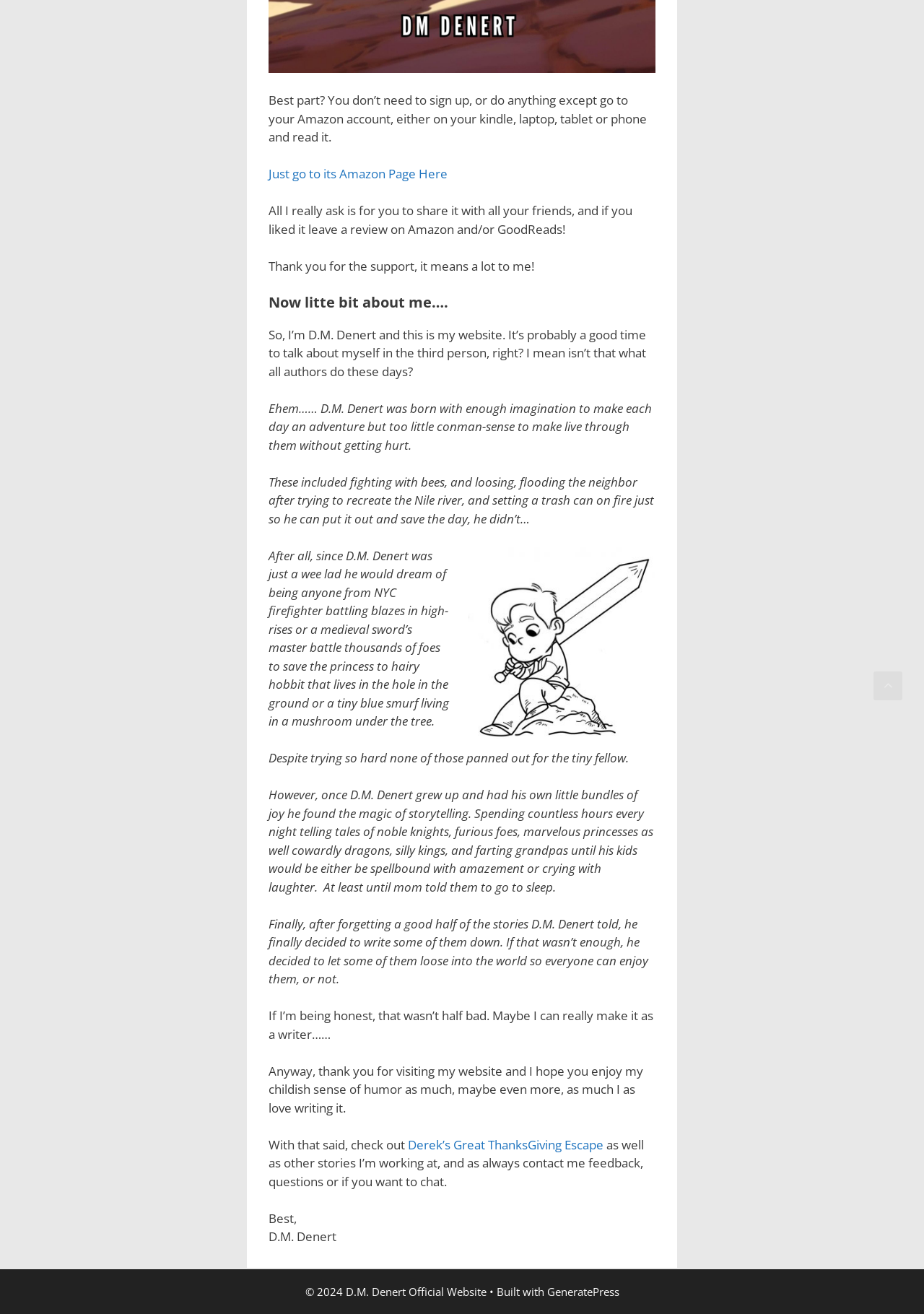Provide a single word or phrase to answer the given question: 
What is the name of the story mentioned on the page?

Derek’s Great ThanksGiving Escape